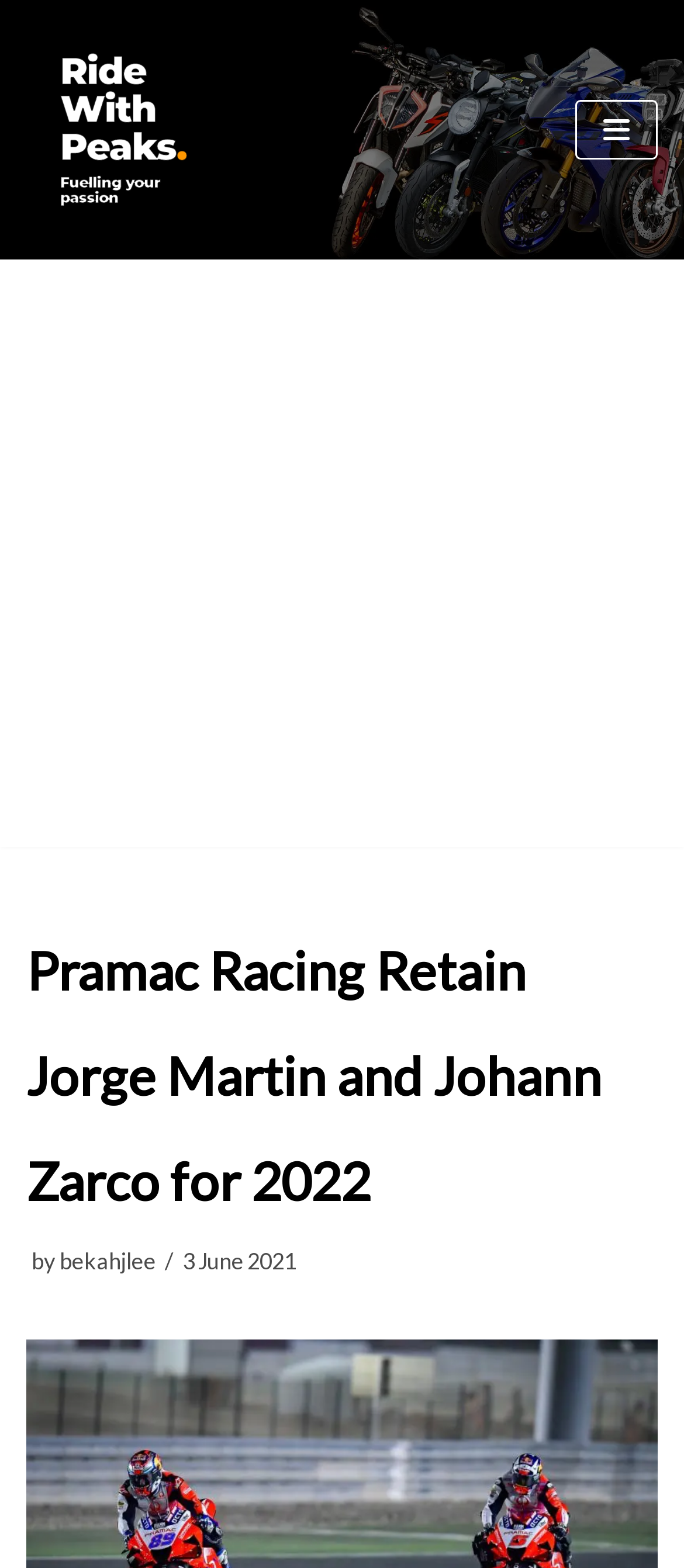What is the name of the racing team?
Using the details from the image, give an elaborate explanation to answer the question.

I found the answer by looking at the top of the webpage, where the team name 'Pramac Racing' is mentioned in the title of the article.